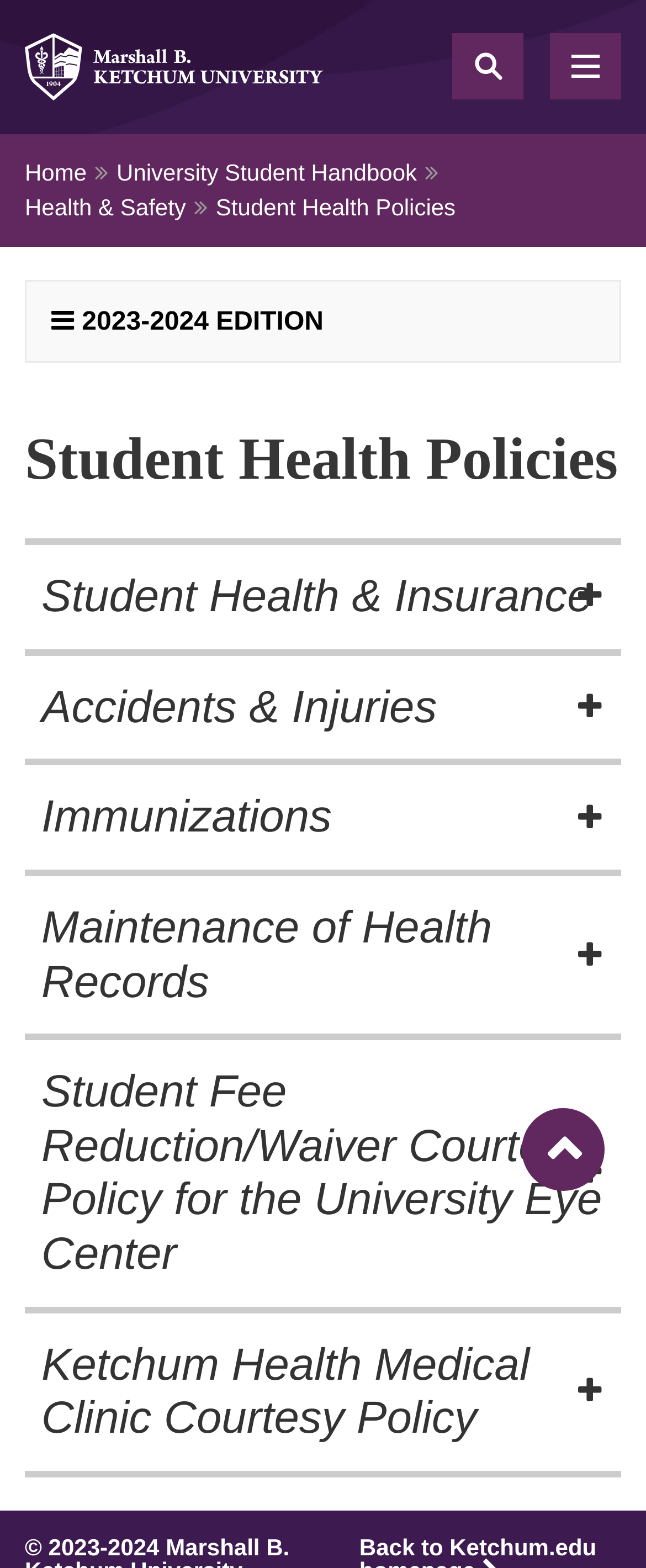Determine the bounding box coordinates of the UI element described by: "alt="Marshall B. Ketchum University logo"".

[0.038, 0.021, 0.5, 0.064]